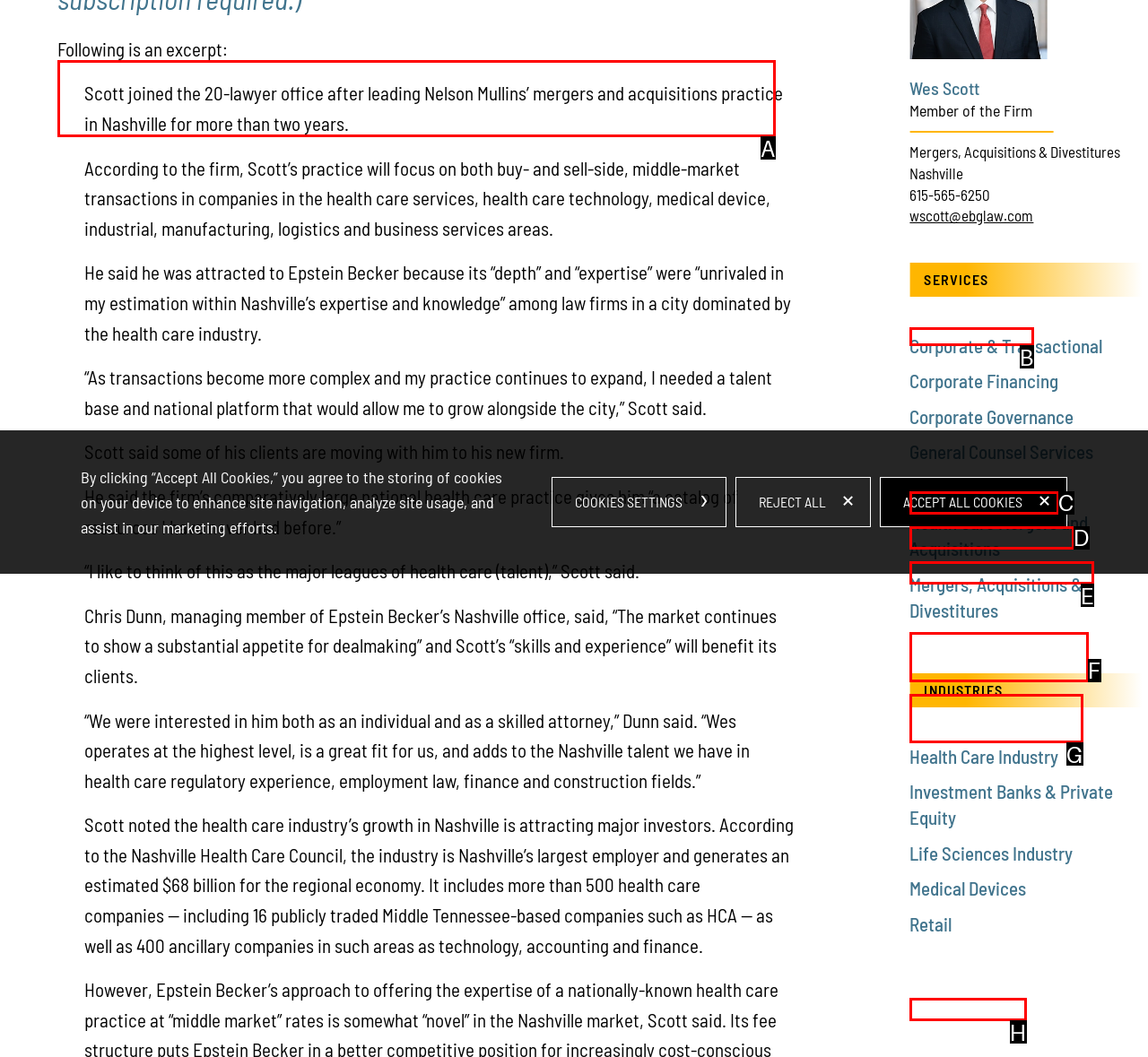Tell me which one HTML element best matches the description: General Counsel Services
Answer with the option's letter from the given choices directly.

E